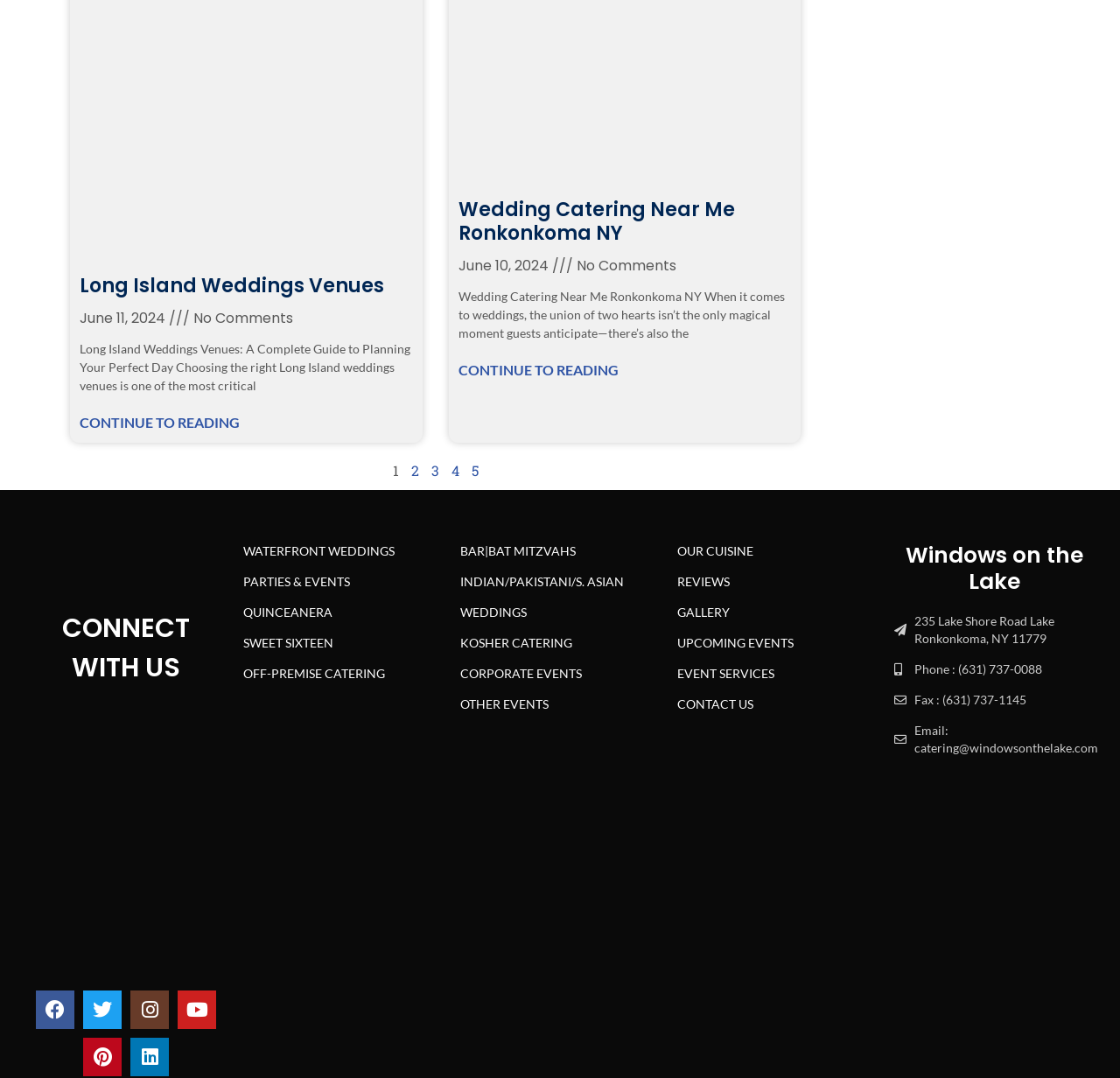Please identify the bounding box coordinates of the element on the webpage that should be clicked to follow this instruction: "Visit Kristall Buzz blog". The bounding box coordinates should be given as four float numbers between 0 and 1, formatted as [left, top, right, bottom].

None